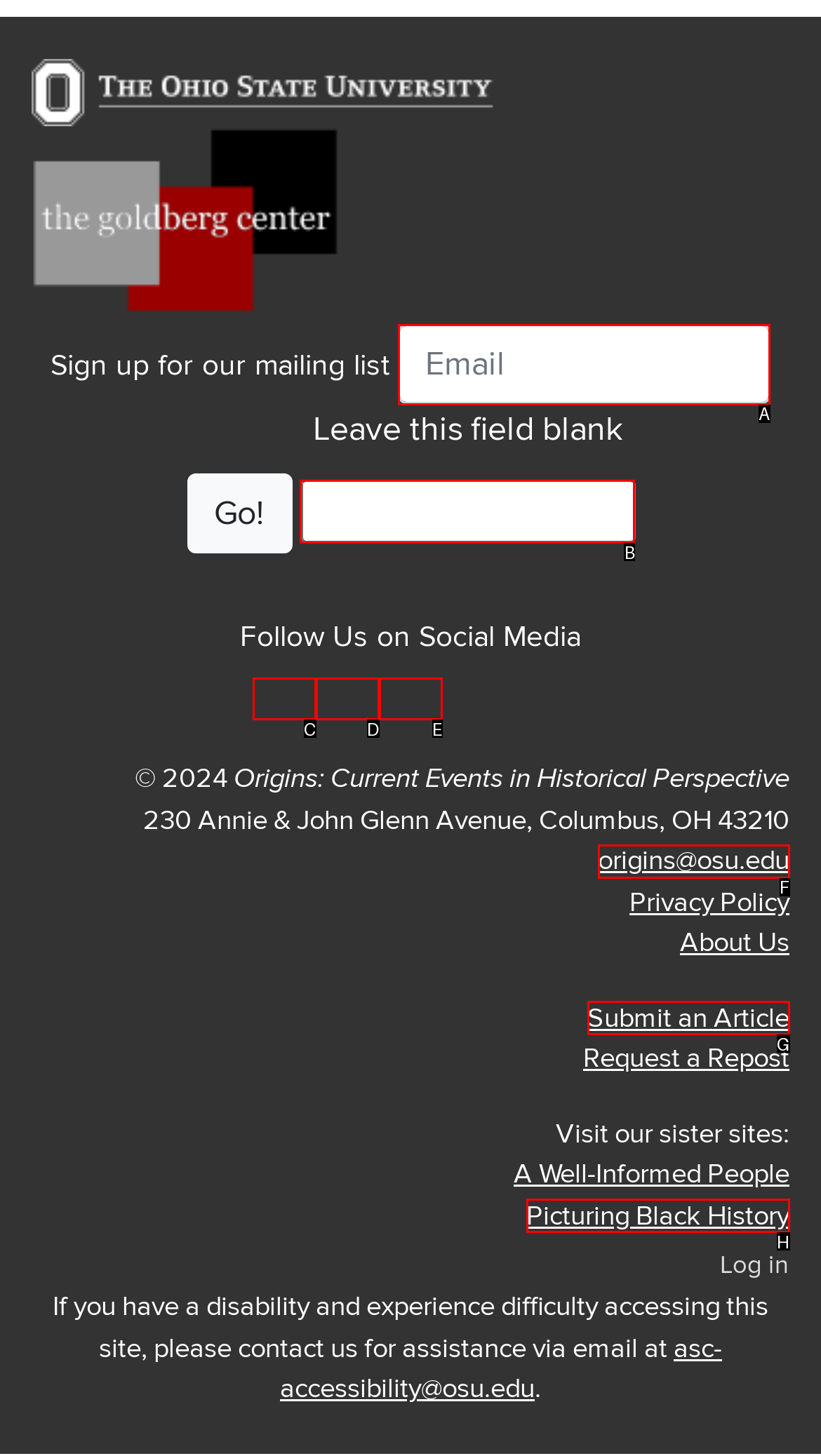Indicate which HTML element you need to click to complete the task: Enter email address. Provide the letter of the selected option directly.

A